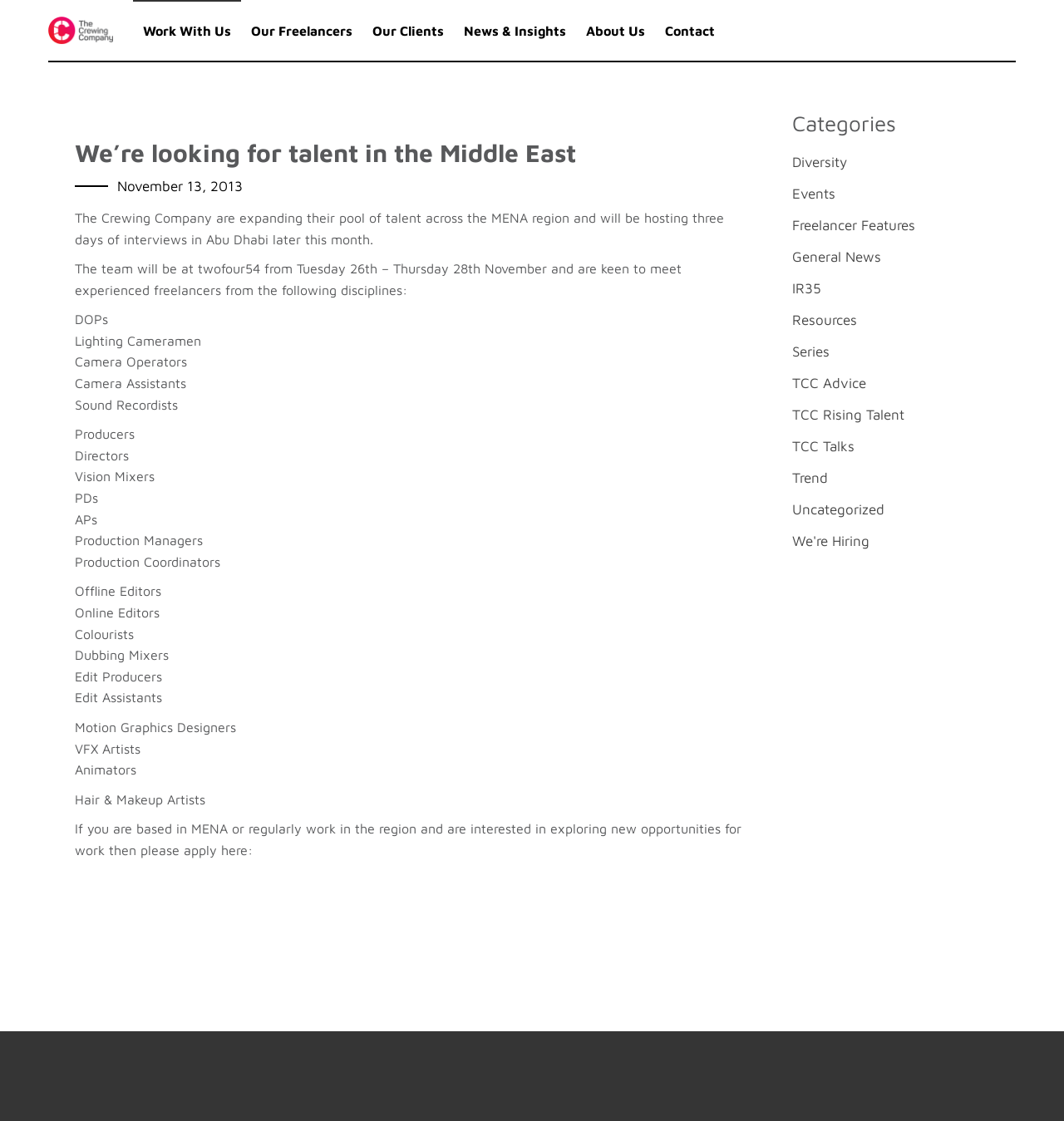Identify the bounding box coordinates of the section that should be clicked to achieve the task described: "Read the article about talent in the Middle East".

[0.07, 0.126, 0.705, 0.147]